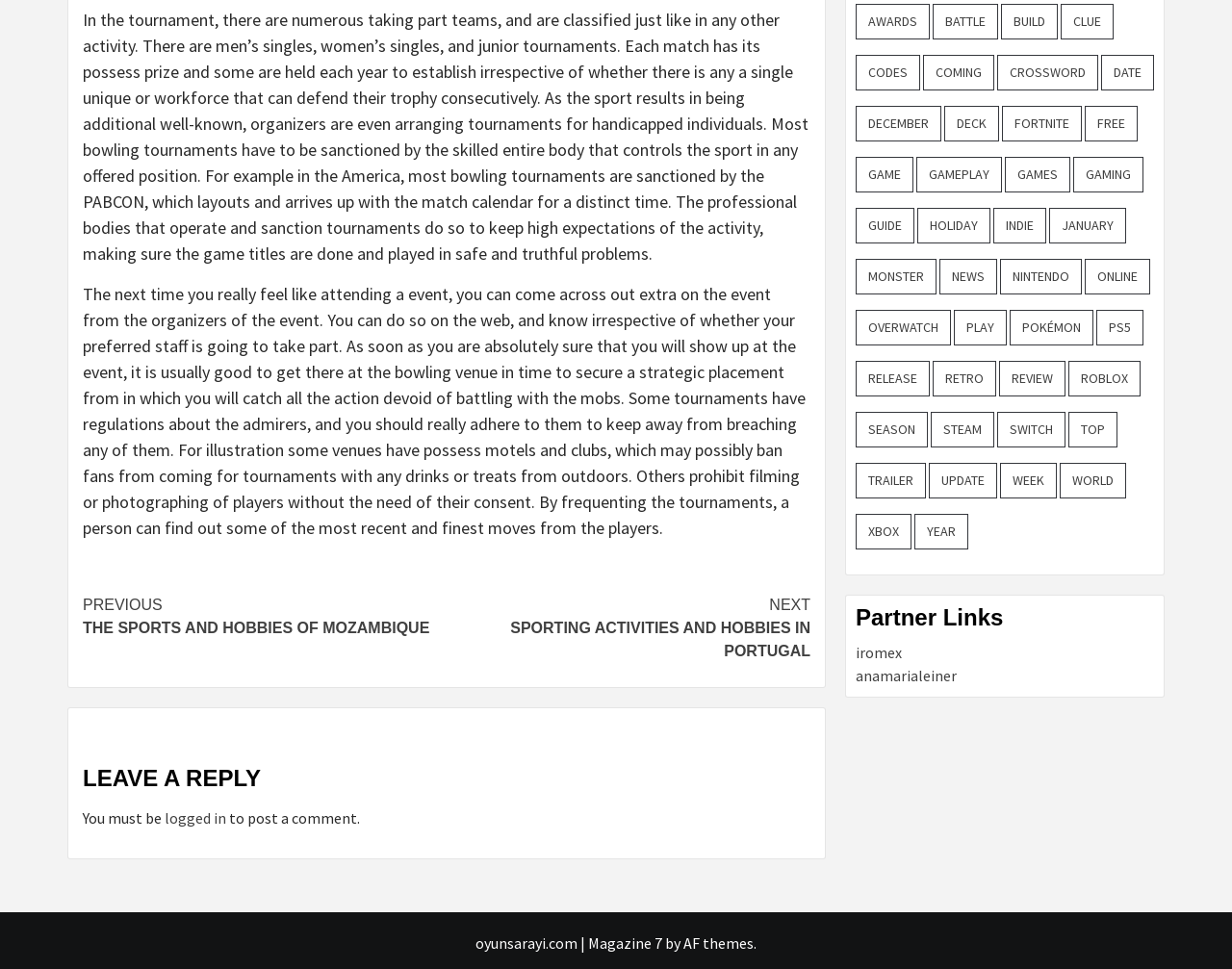Please identify the bounding box coordinates of the region to click in order to complete the task: "Check product reviews". The coordinates must be four float numbers between 0 and 1, specified as [left, top, right, bottom].

None